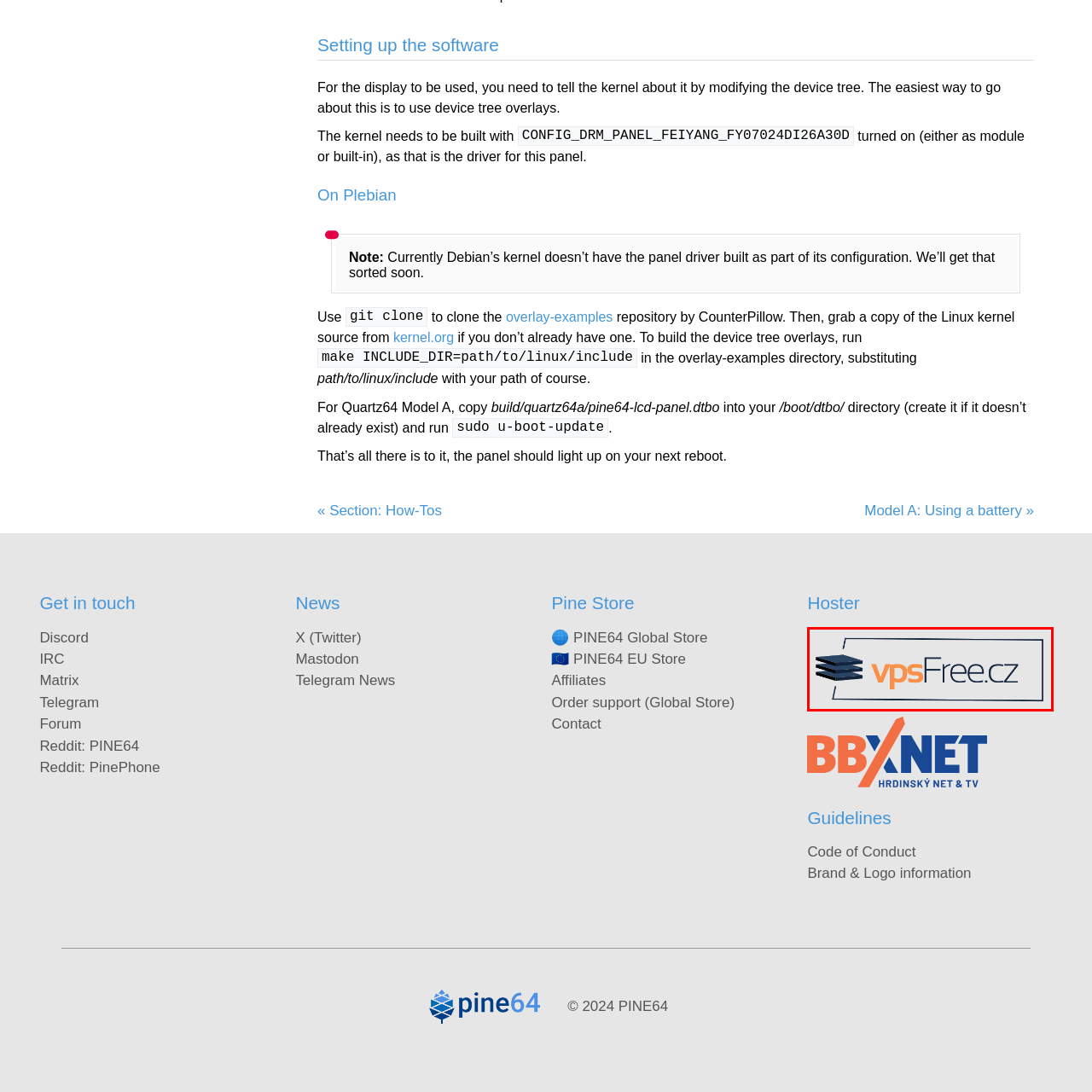Describe all the elements and activities occurring in the red-outlined area of the image extensively.

The image features the logo of **vpsFree.cz**, a service that likely provides virtual private servers (VPS) and related hosting solutions. The logo is comprised of stacked server icons represented in dark colors, accompanied by the text "vpsFree.cz" where "vps" is styled in a bold, dark font and "Free.cz" is highlighted in a bright orange, suggesting a modern and tech-savvy branding approach. This logo is part of a promotional section linking to a sponsor website, indicating the company's partnership with the platform. The overall design conveys professionalism and reliability in the field of VPS hosting services.